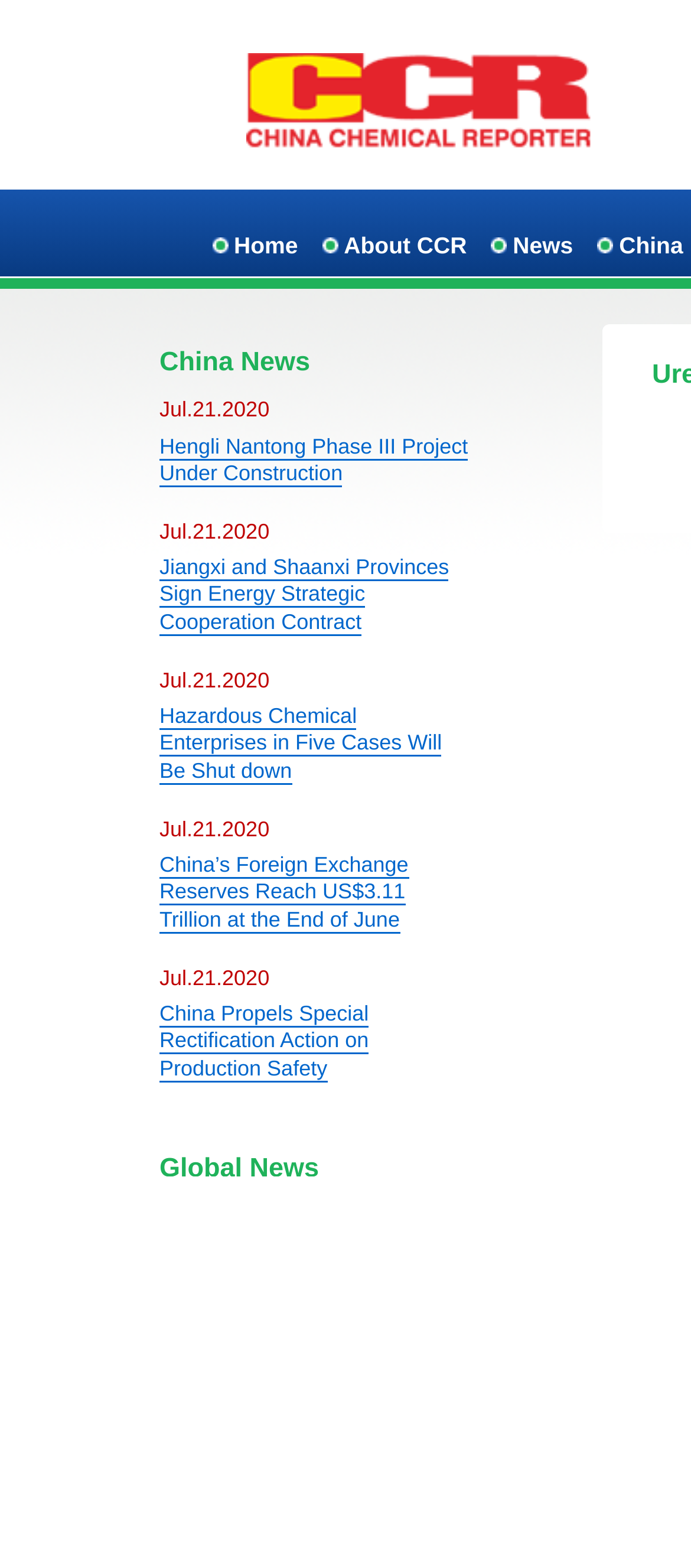Determine the bounding box coordinates of the UI element that matches the following description: "Home". The coordinates should be four float numbers between 0 and 1 in the format [left, top, right, bottom].

[0.308, 0.148, 0.467, 0.165]